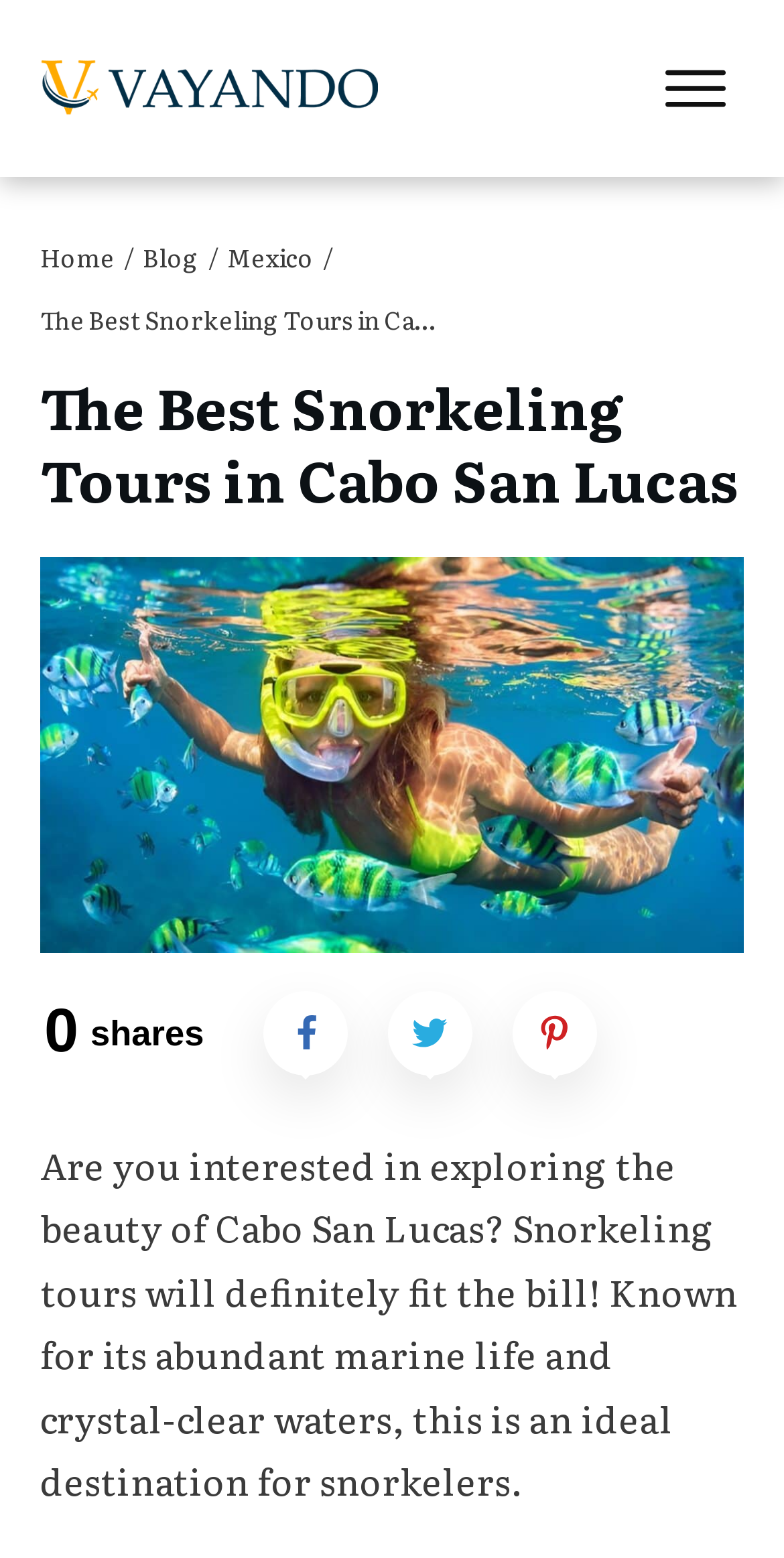Locate the headline of the webpage and generate its content.

The Best Snorkeling Tours in Cabo San Lucas